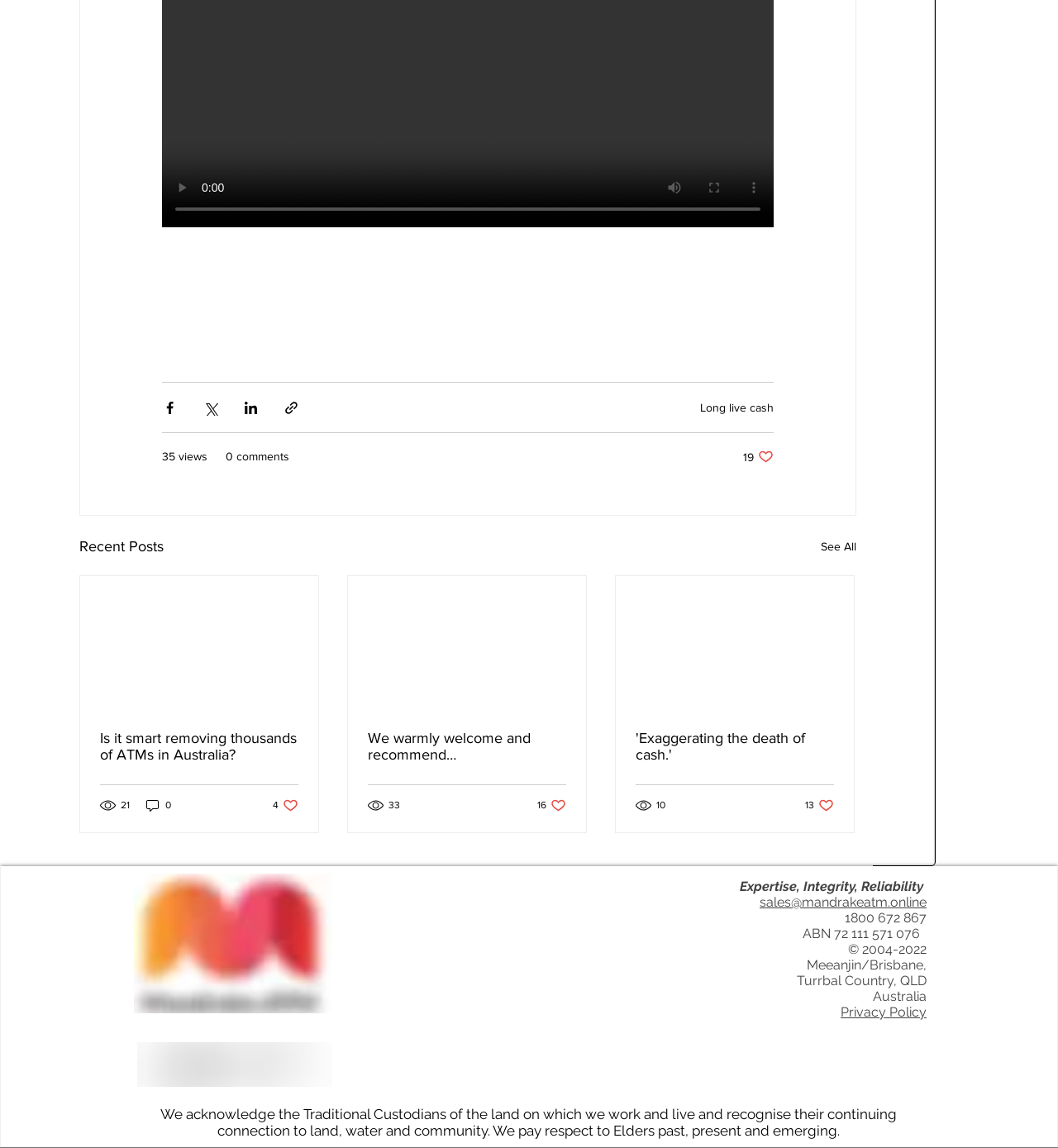Determine the bounding box coordinates for the region that must be clicked to execute the following instruction: "Like the post".

[0.702, 0.391, 0.731, 0.405]